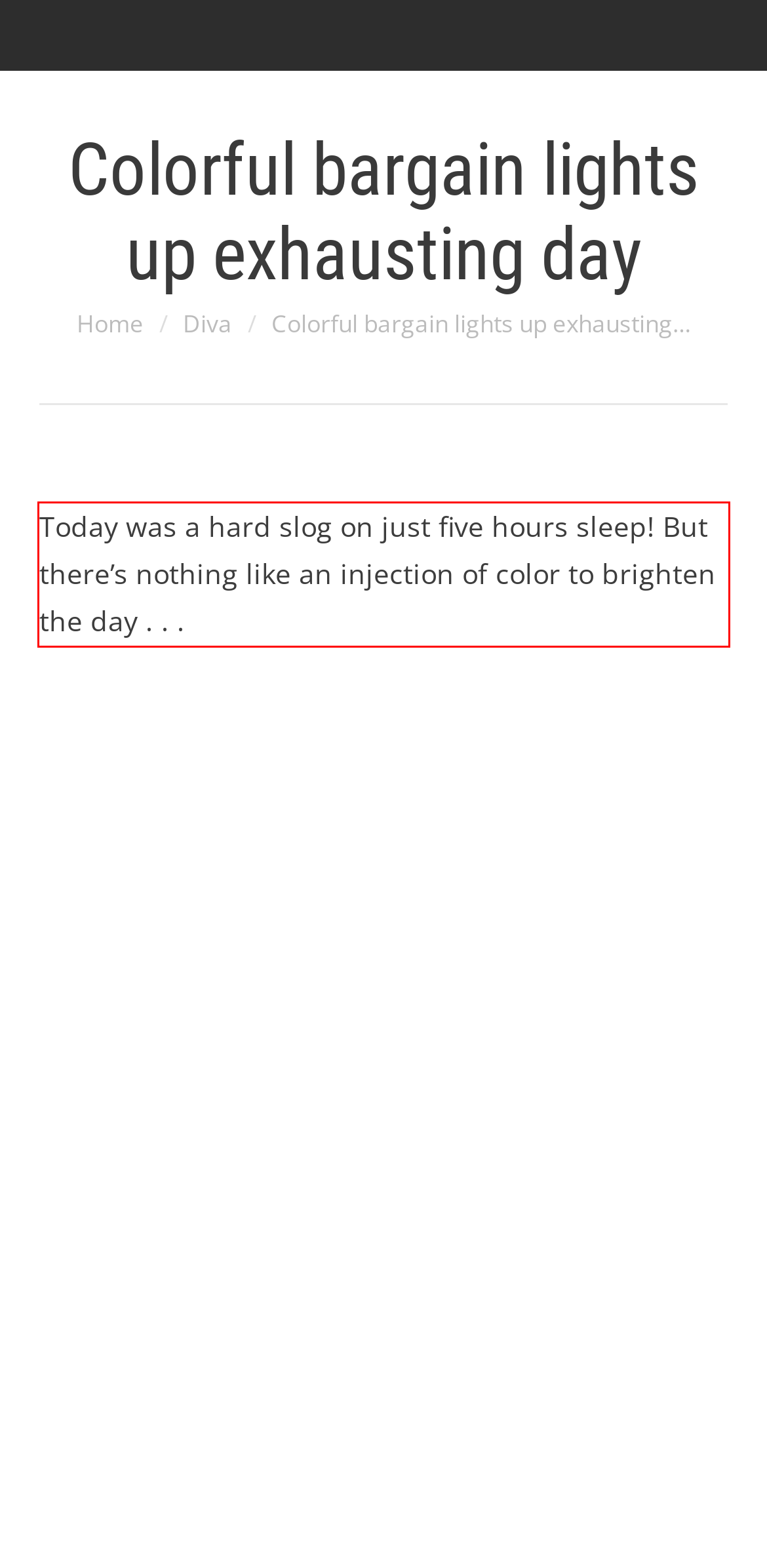You have a screenshot of a webpage with a red bounding box. Use OCR to generate the text contained within this red rectangle.

Today was a hard slog on just five hours sleep! But there’s nothing like an injection of color to brighten the day . . .